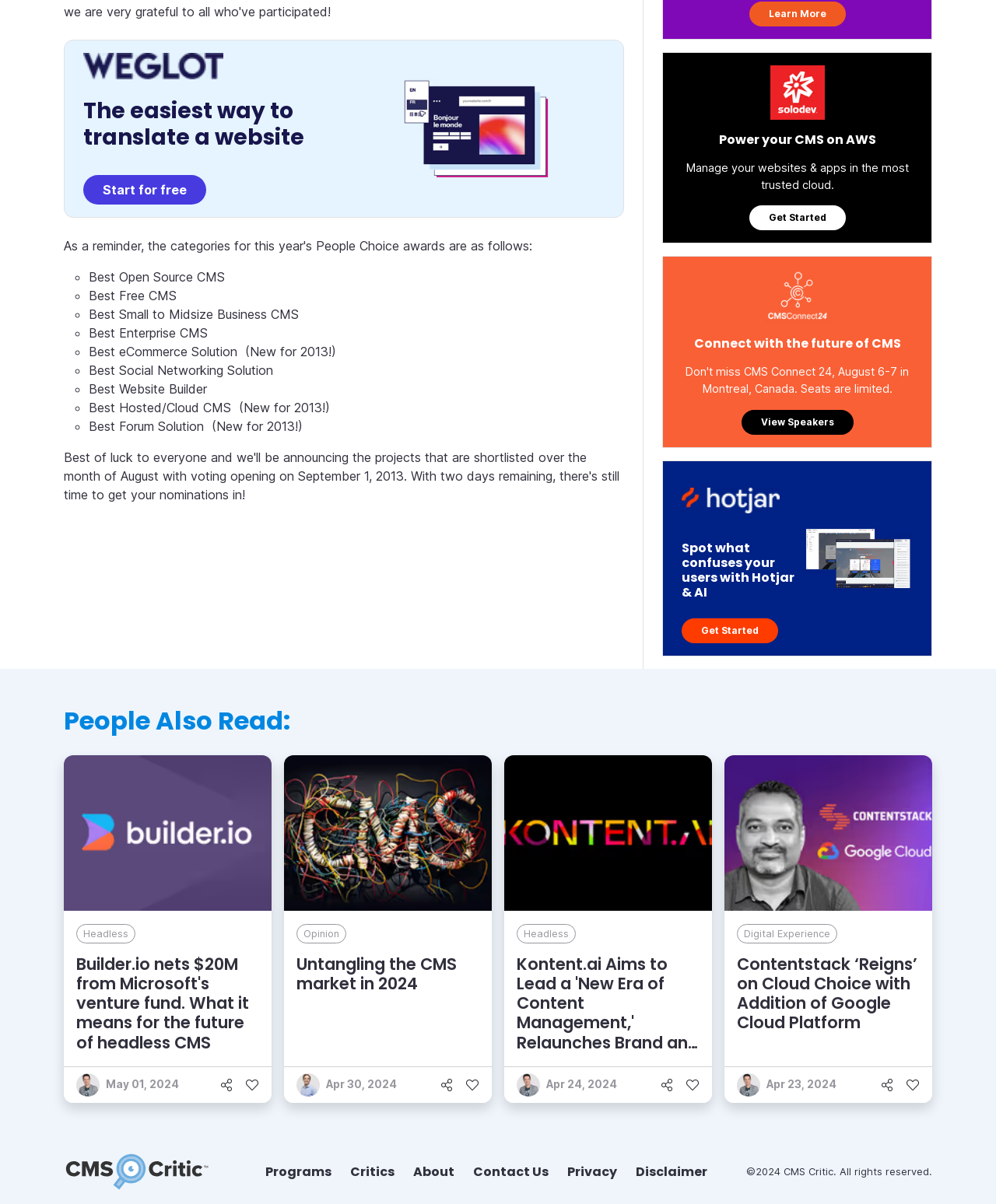Give a concise answer using only one word or phrase for this question:
What is the topic of the article with the heading 'Untangling the CMS market in 2024'?

CMS market